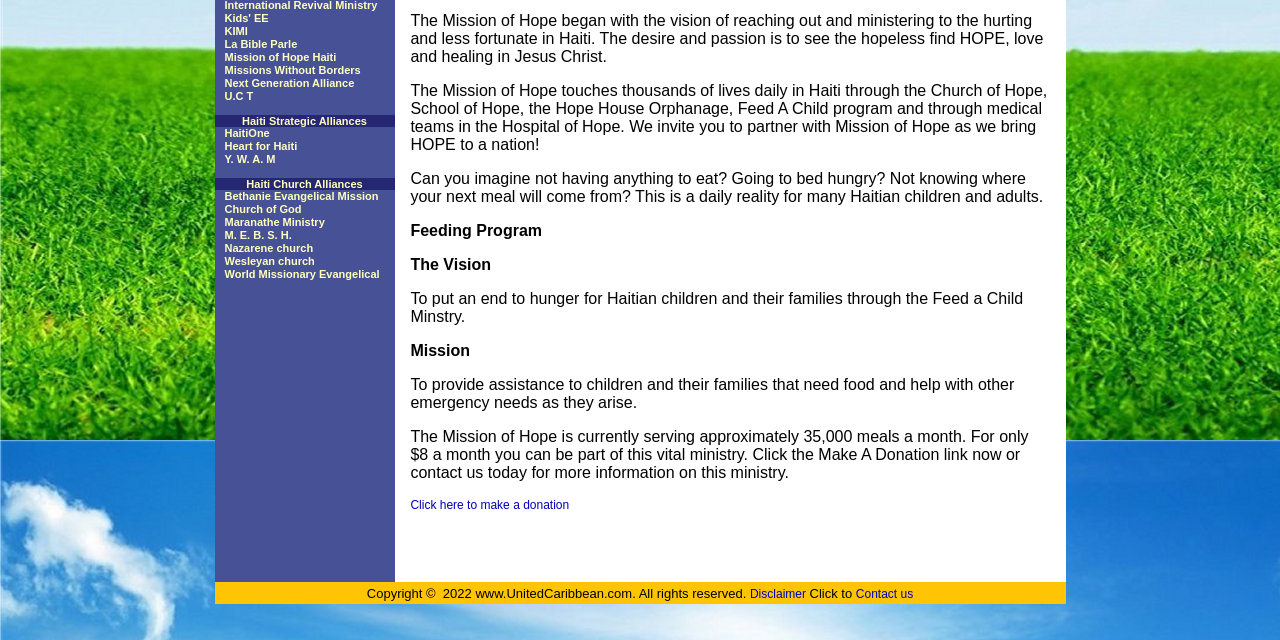Identify the bounding box for the described UI element: "HaitiOne".

[0.168, 0.198, 0.308, 0.217]